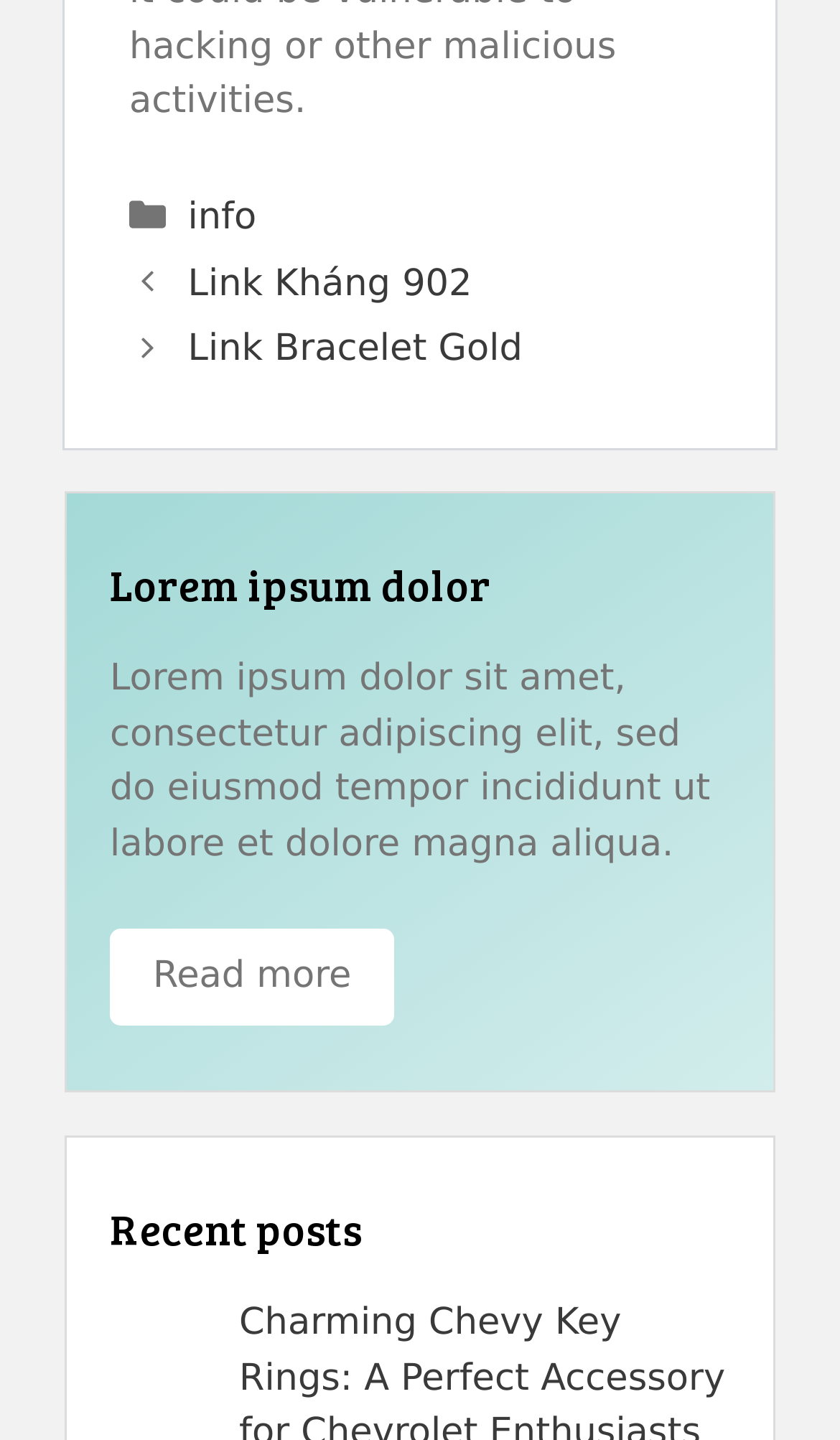What is the title of the first post?
Answer the question with just one word or phrase using the image.

Lorem ipsum dolor